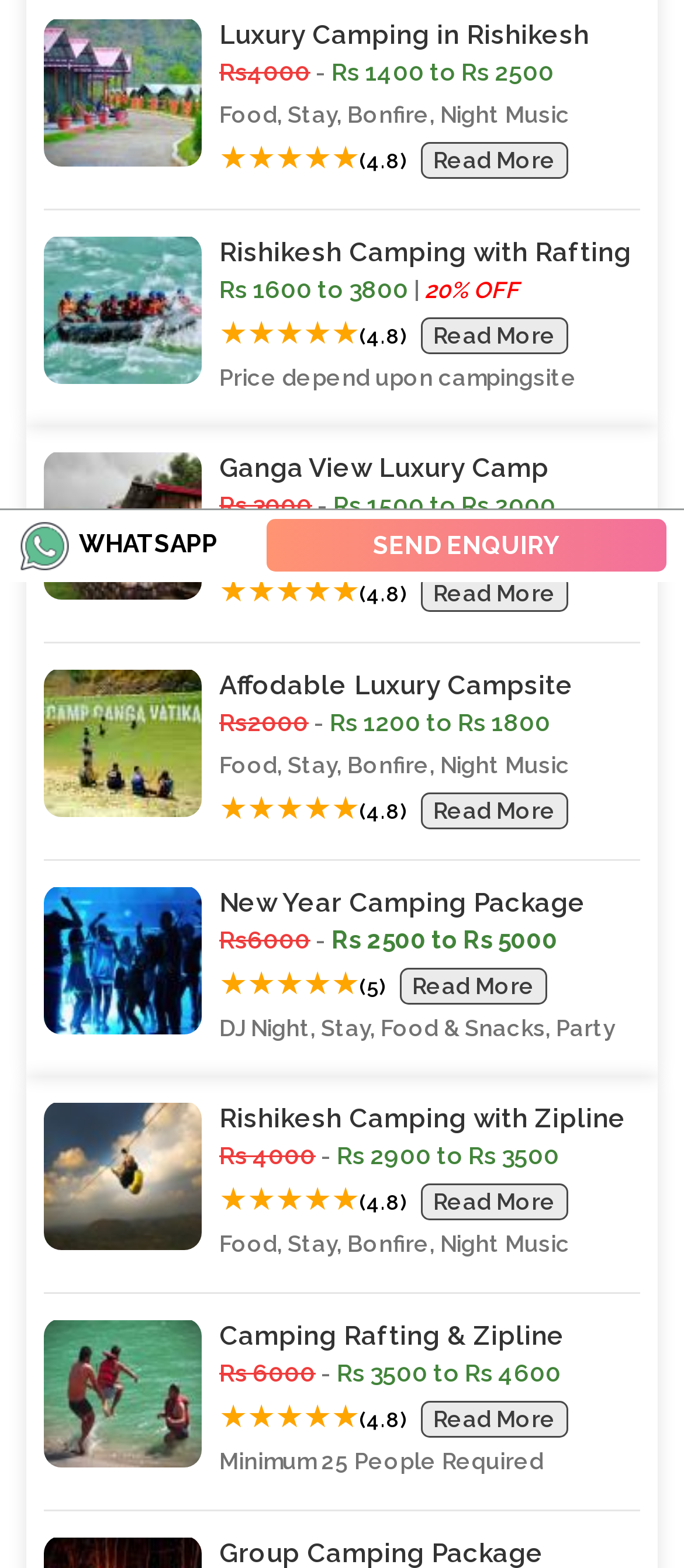Locate the bounding box coordinates of the UI element described by: "WHATSAPP". The bounding box coordinates should consist of four float numbers between 0 and 1, i.e., [left, top, right, bottom].

[0.015, 0.327, 0.318, 0.37]